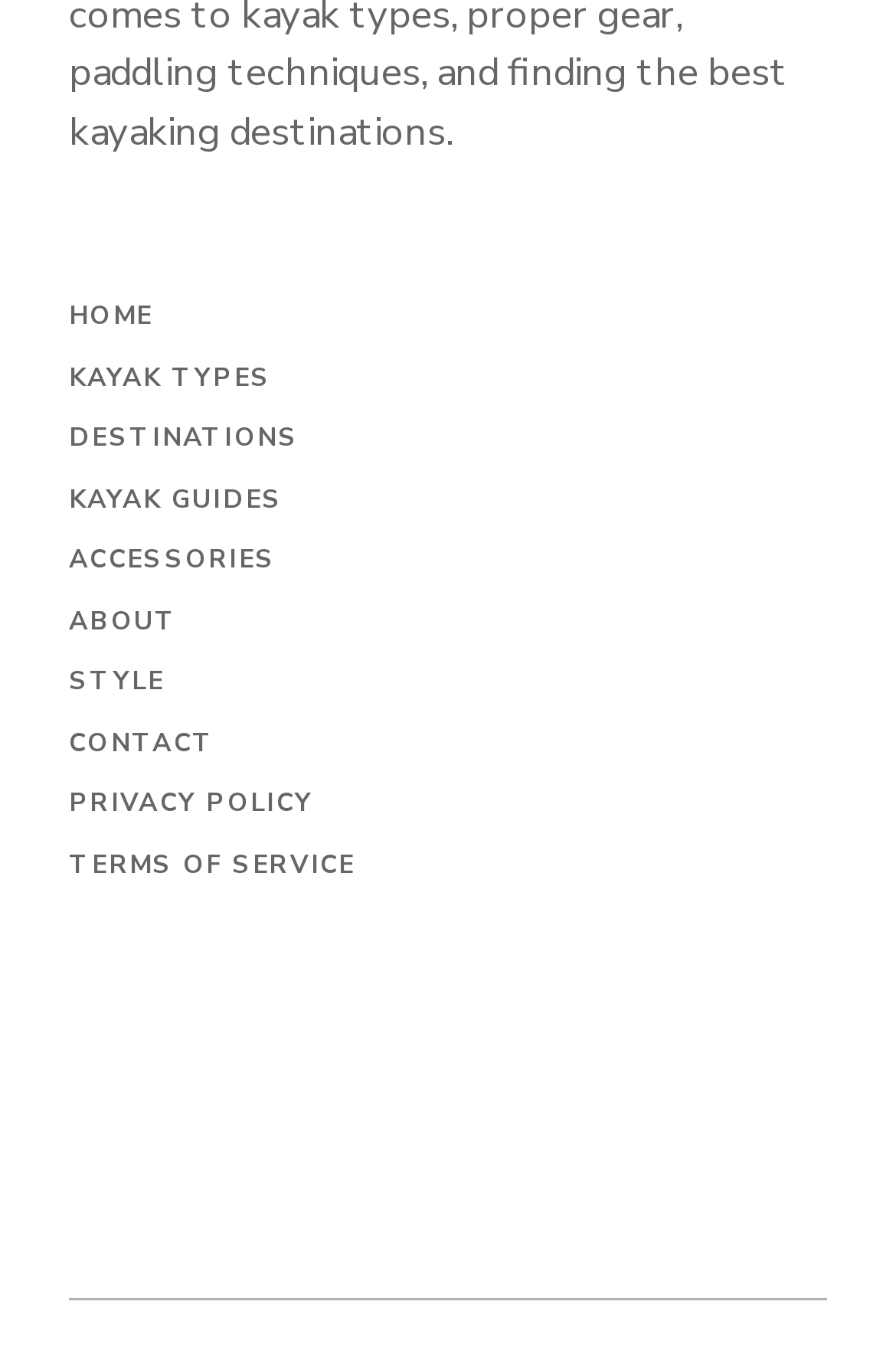Give a short answer using one word or phrase for the question:
What is the purpose of the link 'KAYAK GUIDES'?

Unknown